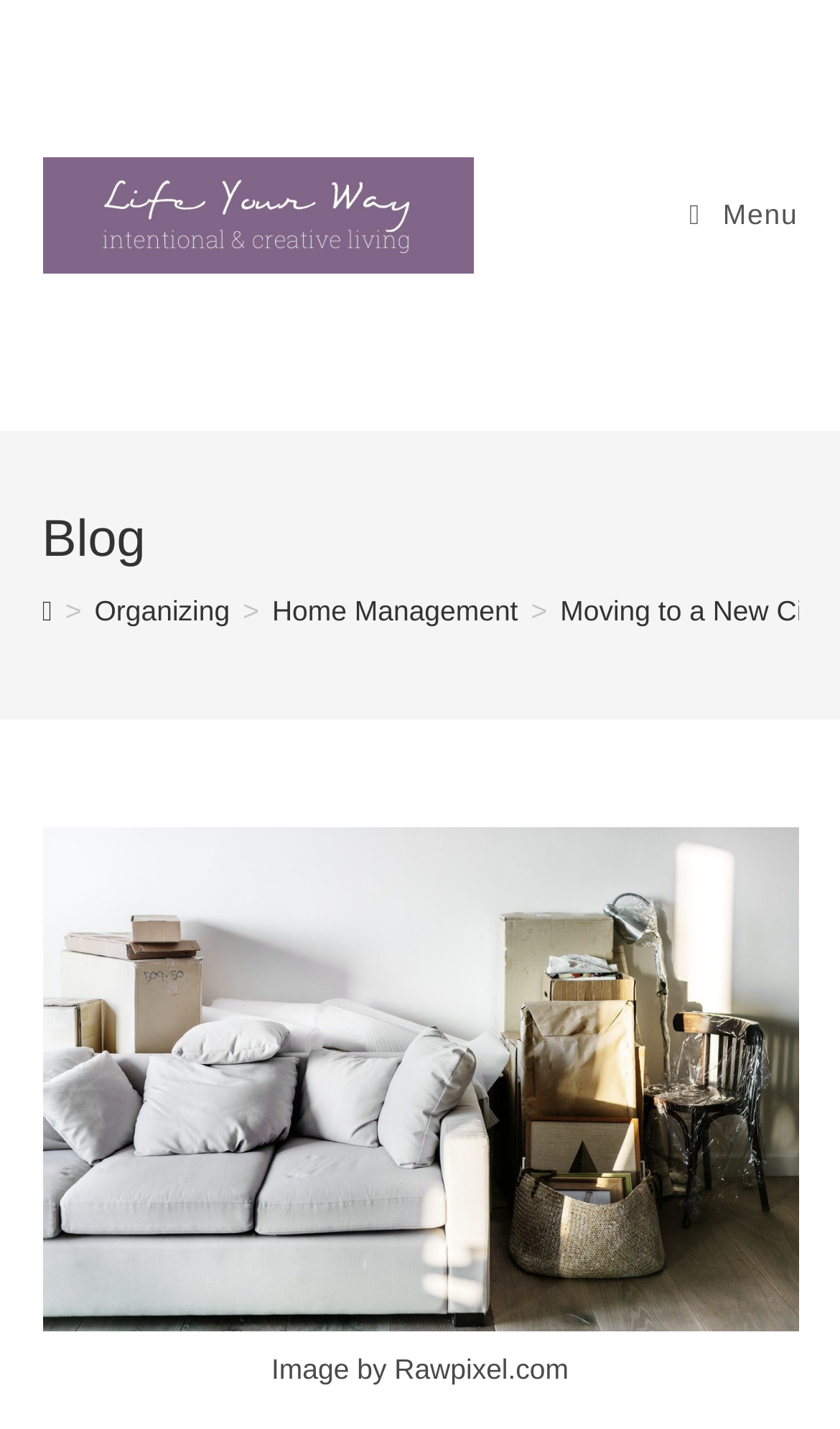What is the name of the website?
Can you provide an in-depth and detailed response to the question?

I determined the name of the website by looking at the top-left corner of the webpage, where I found a link with the text 'Life Your Way' and an image with the same name.